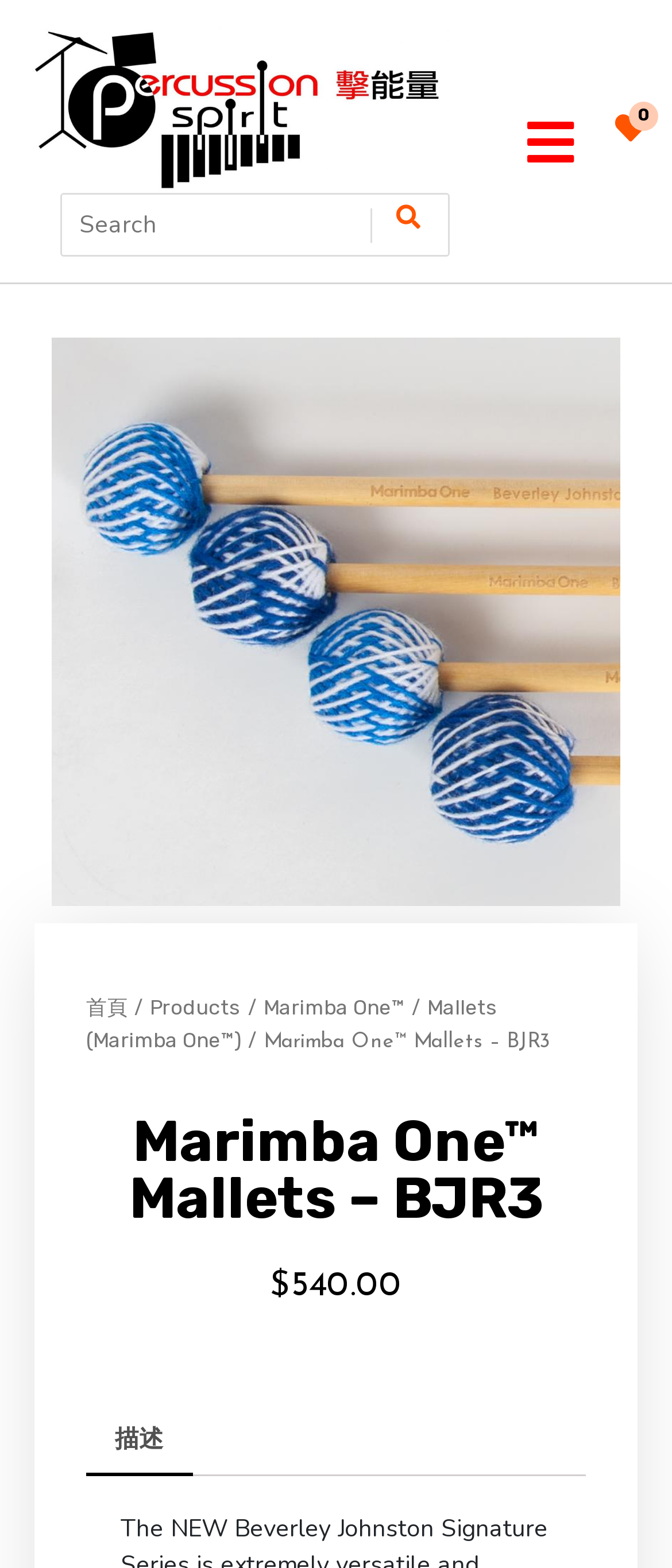Please identify the bounding box coordinates of the clickable region that I should interact with to perform the following instruction: "Go to homepage". The coordinates should be expressed as four float numbers between 0 and 1, i.e., [left, top, right, bottom].

[0.128, 0.635, 0.19, 0.651]